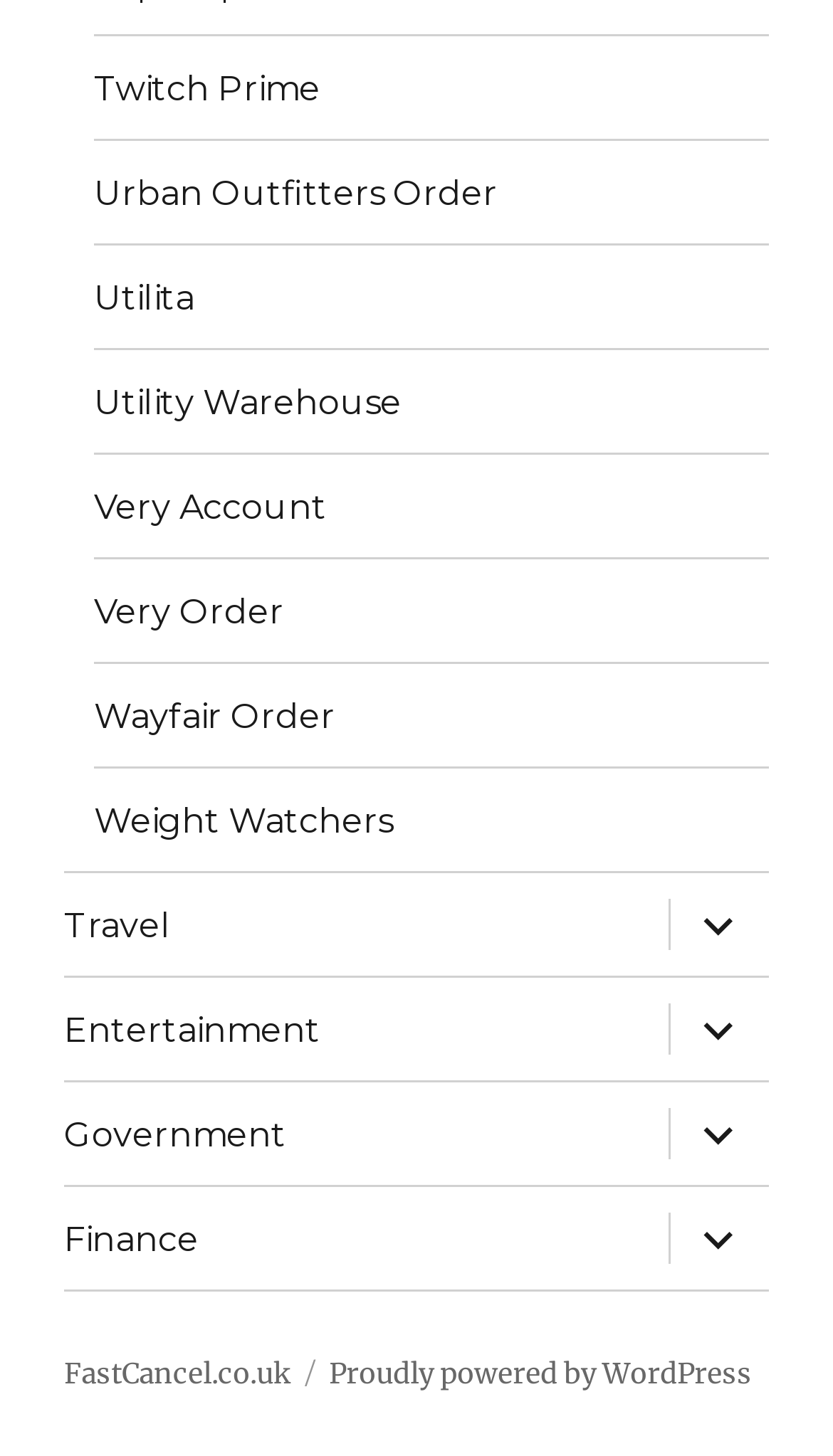Use one word or a short phrase to answer the question provided: 
What is the name of the website?

FastCancel.co.uk